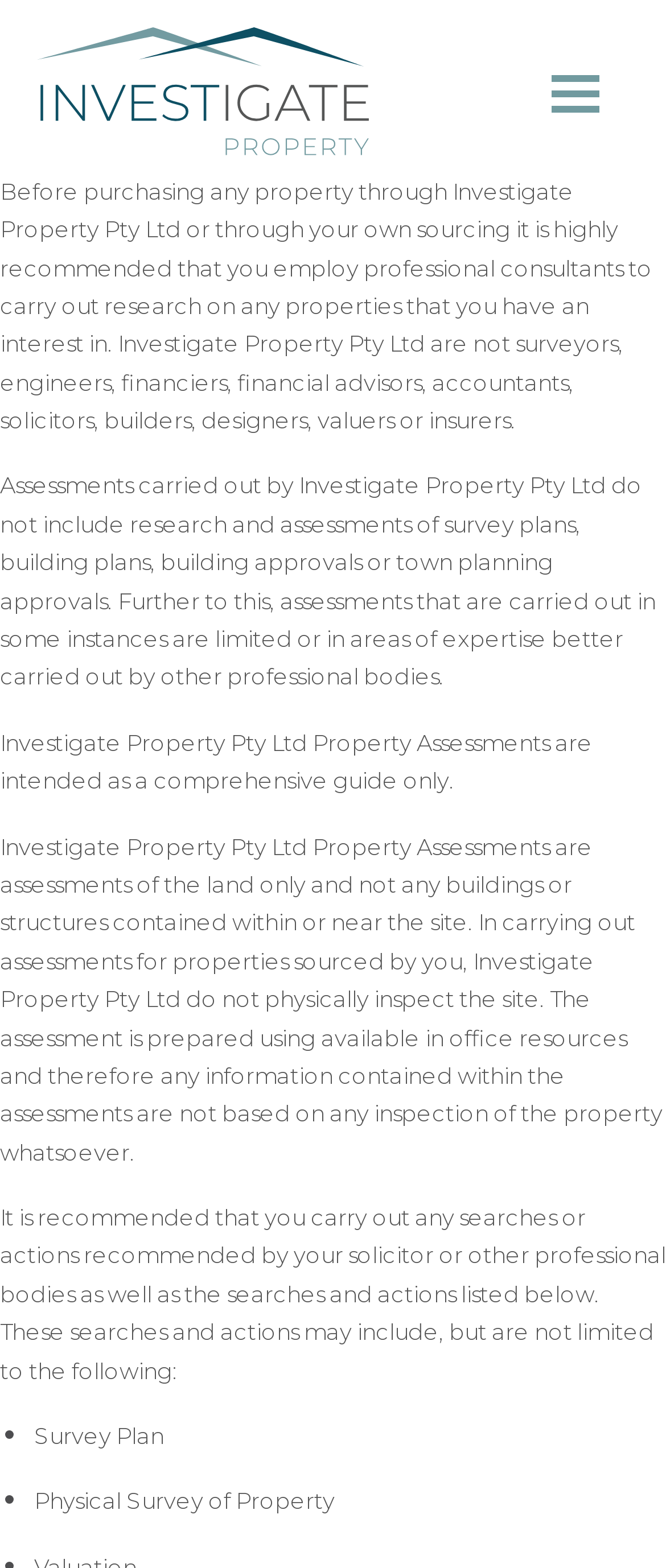Why is it recommended to carry out additional searches?
Using the image, elaborate on the answer with as much detail as possible.

The webpage recommends carrying out additional searches or actions, such as survey plans and physical surveys of property, to ensure thoroughness and accuracy in the assessment of the property, as Investigate Property Pty Ltd assessments are limited in scope.